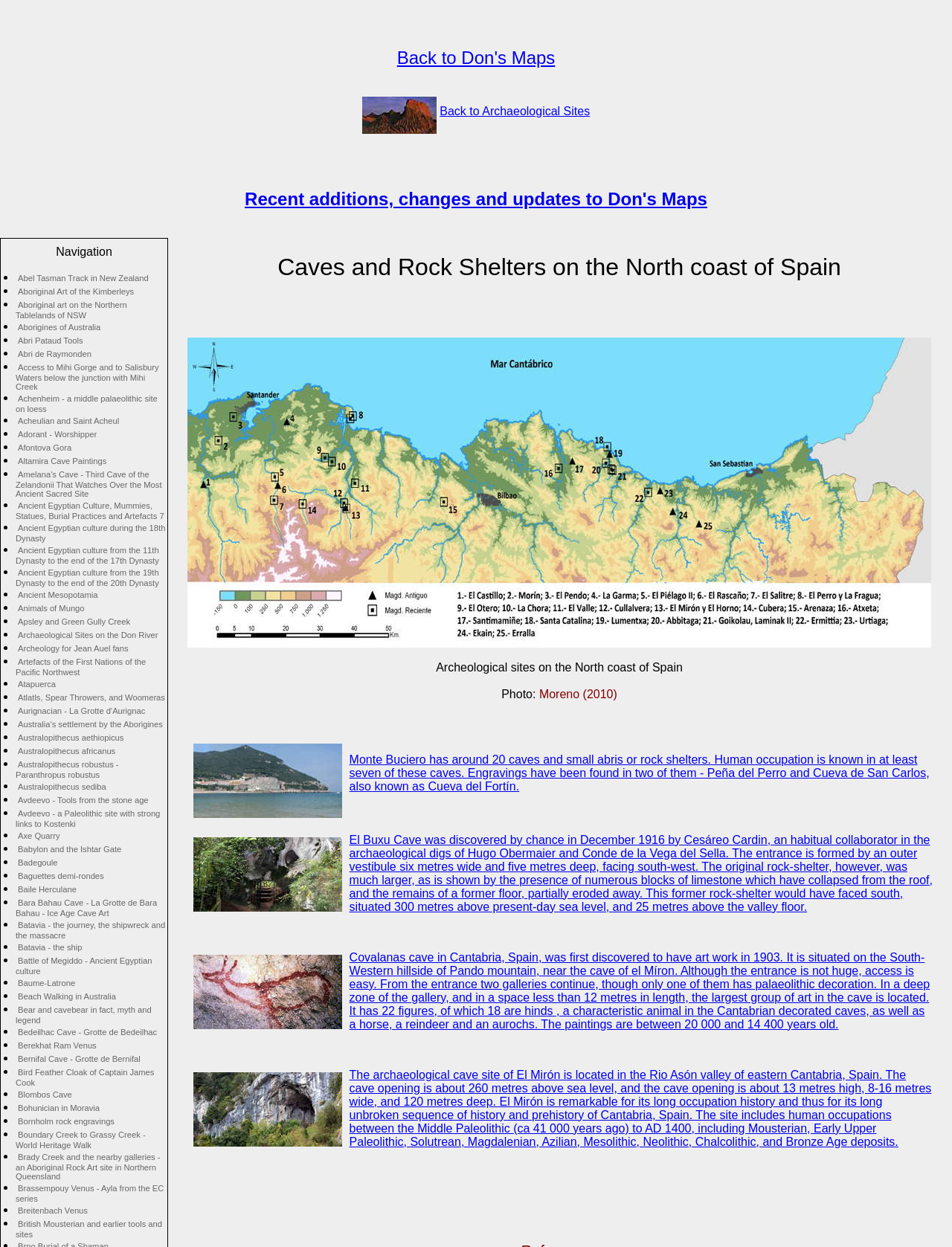How many links are there on the webpage?
Kindly answer the question with as much detail as you can.

The webpage has a long list of links, with each link representing a different topic or location. The exact number of links is not easily countable, but it is clear that there are many links on the webpage.